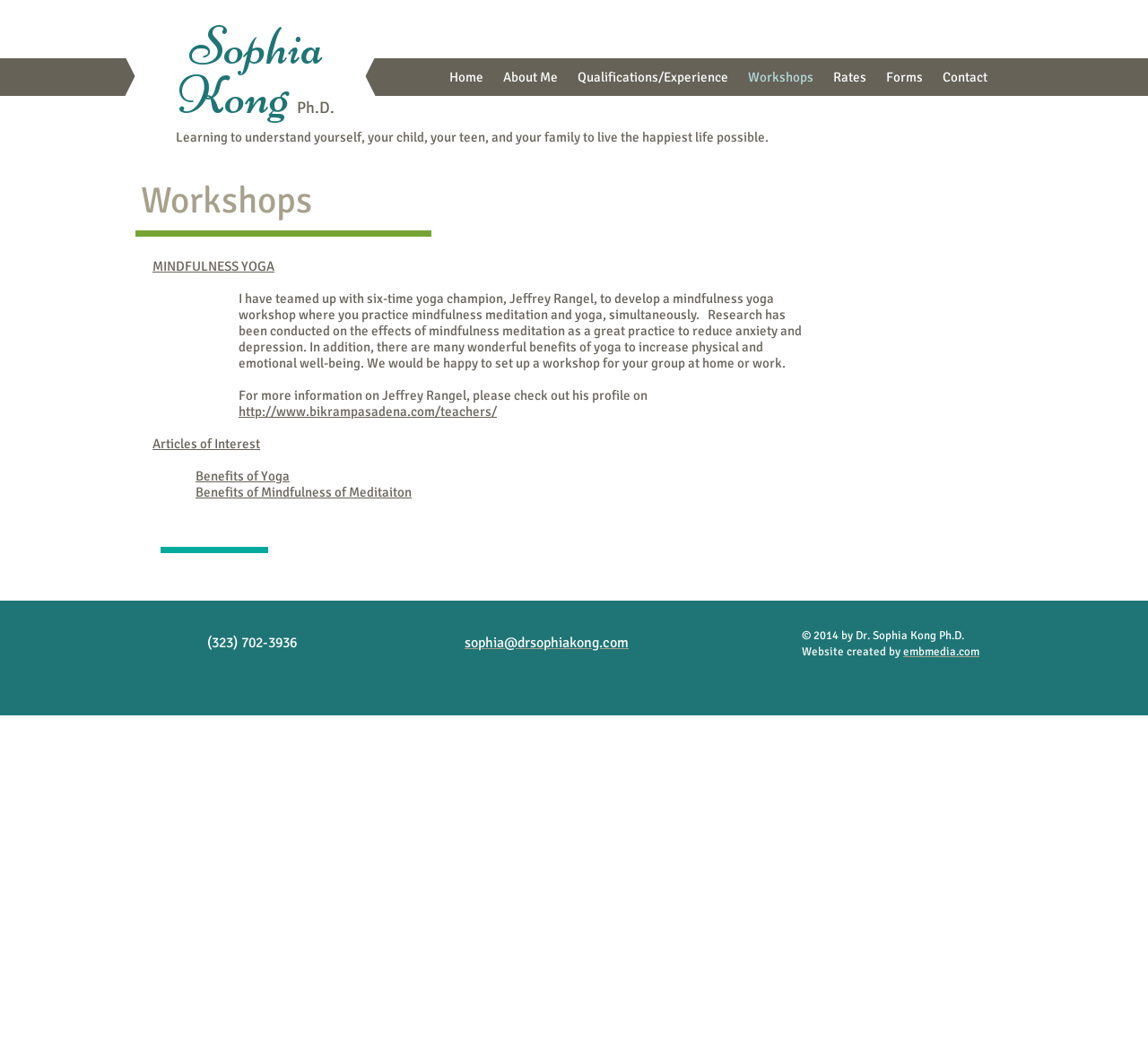Please identify the bounding box coordinates of the area that needs to be clicked to fulfill the following instruction: "Read the 'Why use Compare Insurance' heading."

None